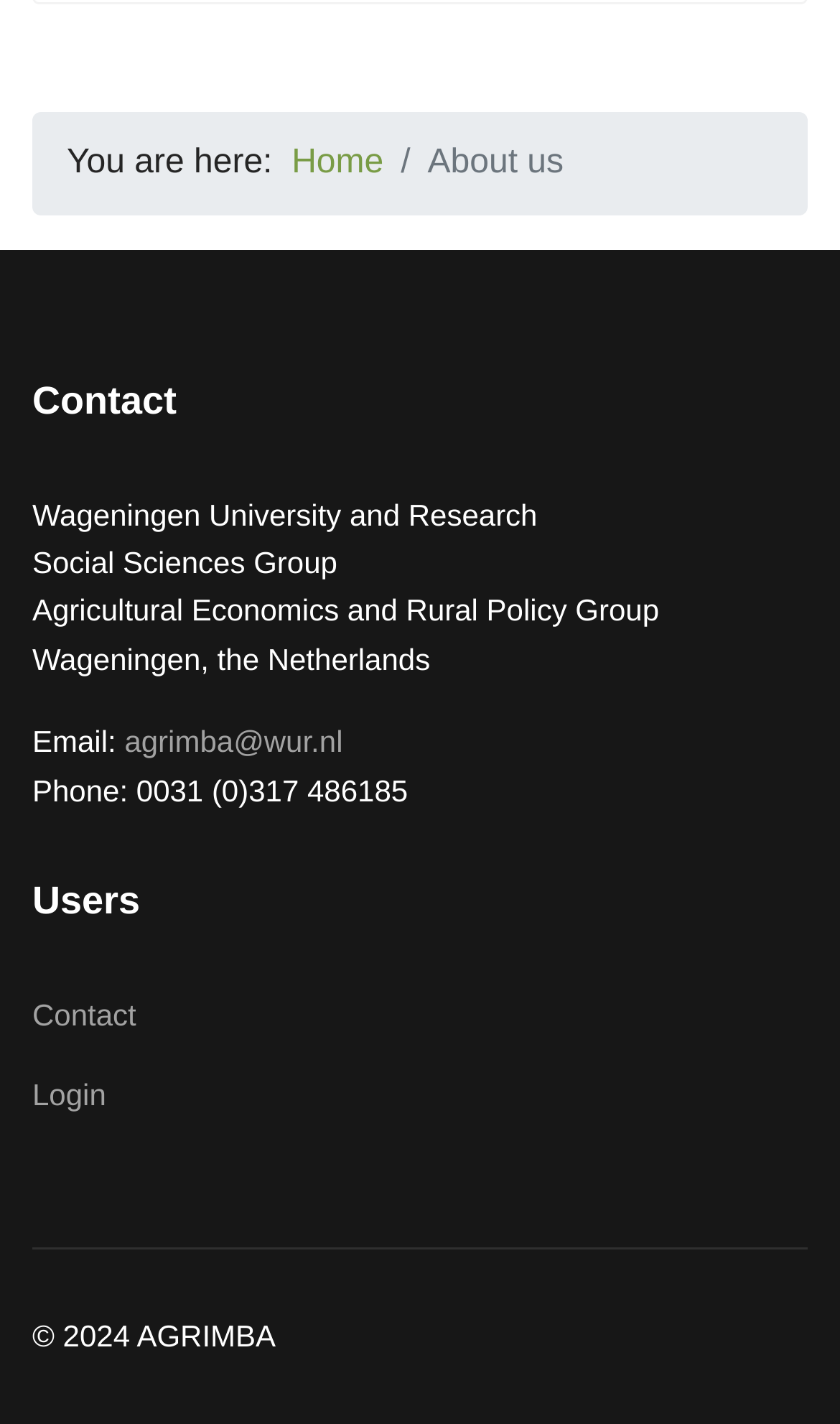What is the email address provided?
Kindly offer a comprehensive and detailed response to the question.

I found the answer by looking at the link element with the text 'agrimba@wur.nl' which is located below the 'Email:' label, indicating the contact email address.